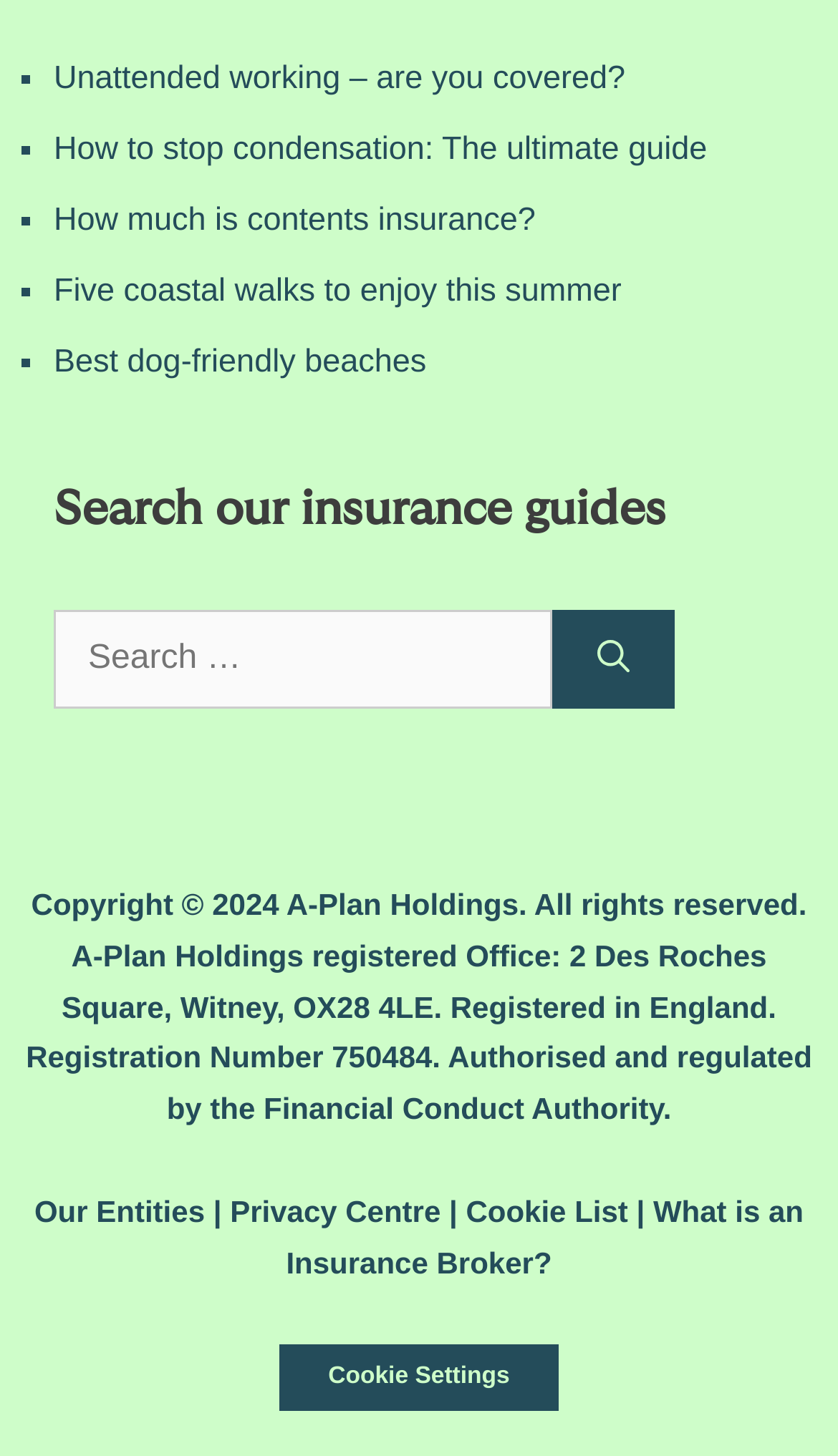Extract the bounding box coordinates for the described element: "Cookie Settings". The coordinates should be represented as four float numbers between 0 and 1: [left, top, right, bottom].

[0.332, 0.921, 0.668, 0.97]